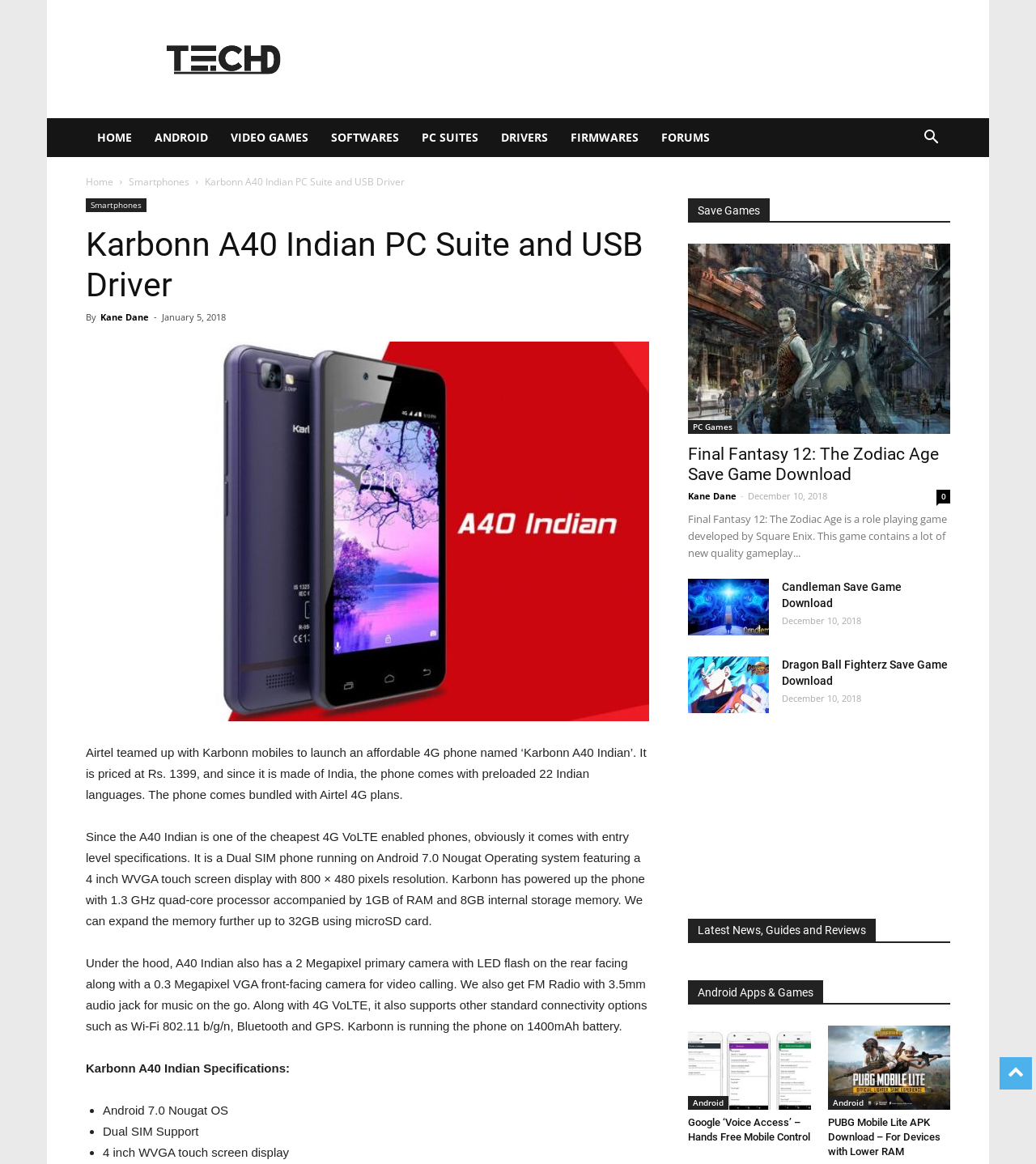Please identify the bounding box coordinates of the area I need to click to accomplish the following instruction: "Read about Karbonn A40 Indian smartphone".

[0.083, 0.64, 0.624, 0.688]